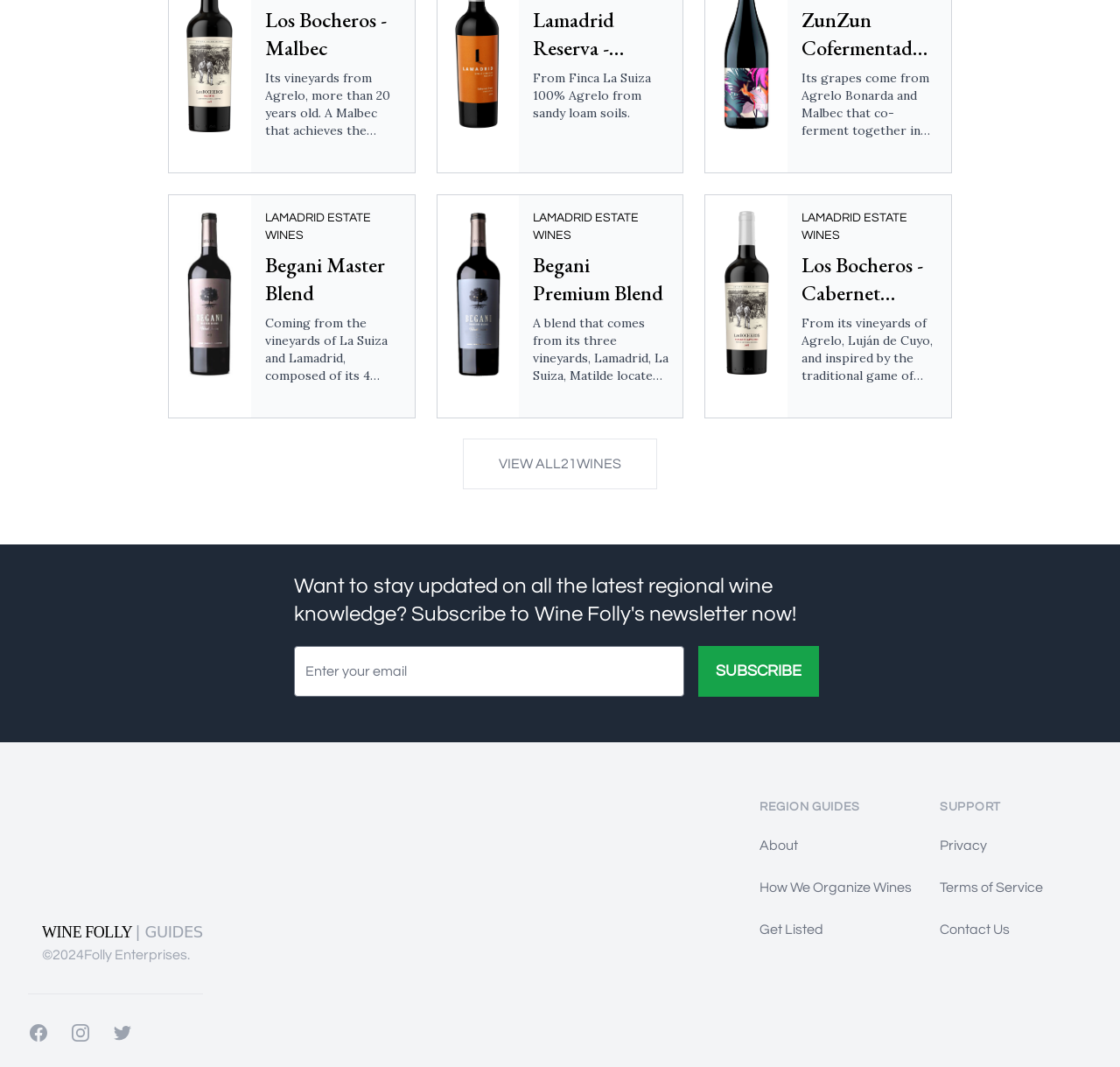Please specify the bounding box coordinates of the clickable region to carry out the following instruction: "View all 21 wines". The coordinates should be four float numbers between 0 and 1, in the format [left, top, right, bottom].

[0.413, 0.411, 0.587, 0.459]